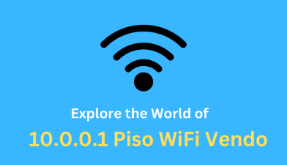Reply to the question with a single word or phrase:
What is the topic of focus in this graphic?

Piso WiFi Vendo